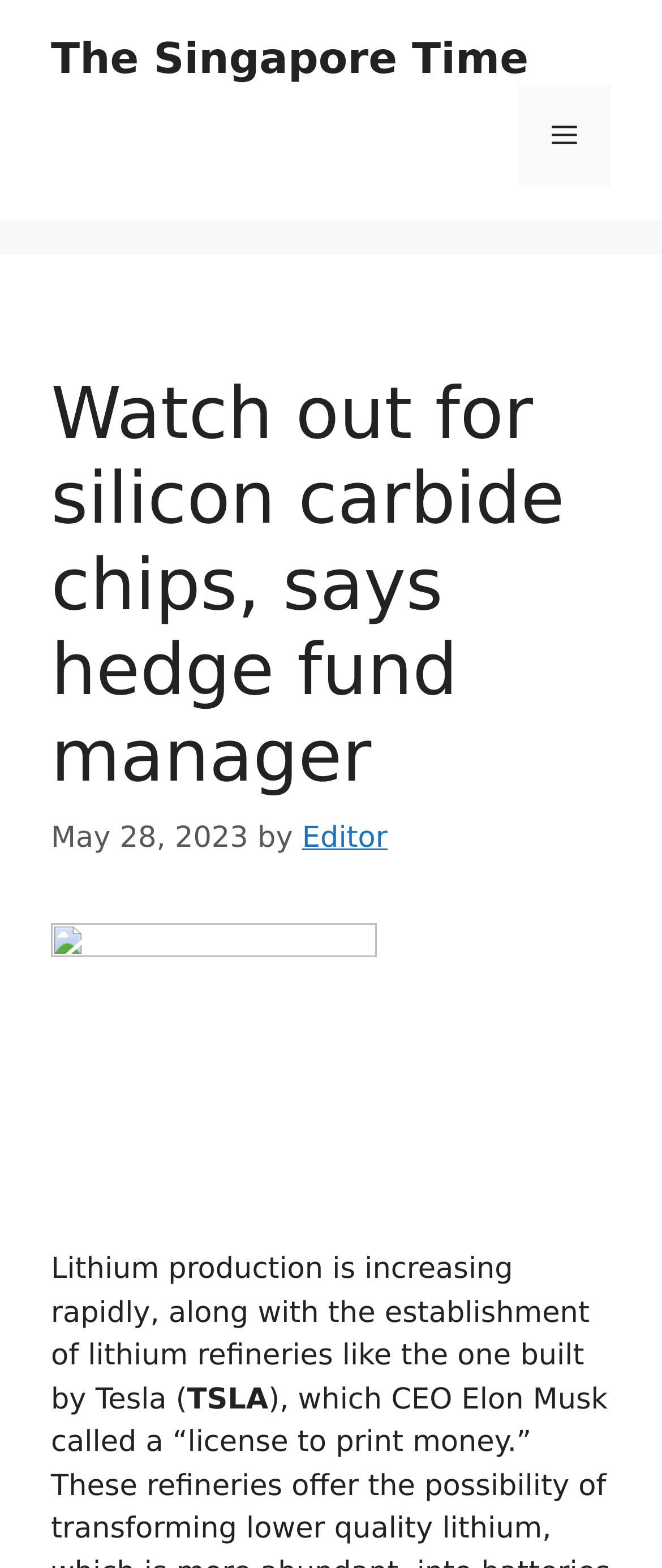Identify and extract the main heading of the webpage.

Watch out for silicon carbide chips, says hedge fund manager